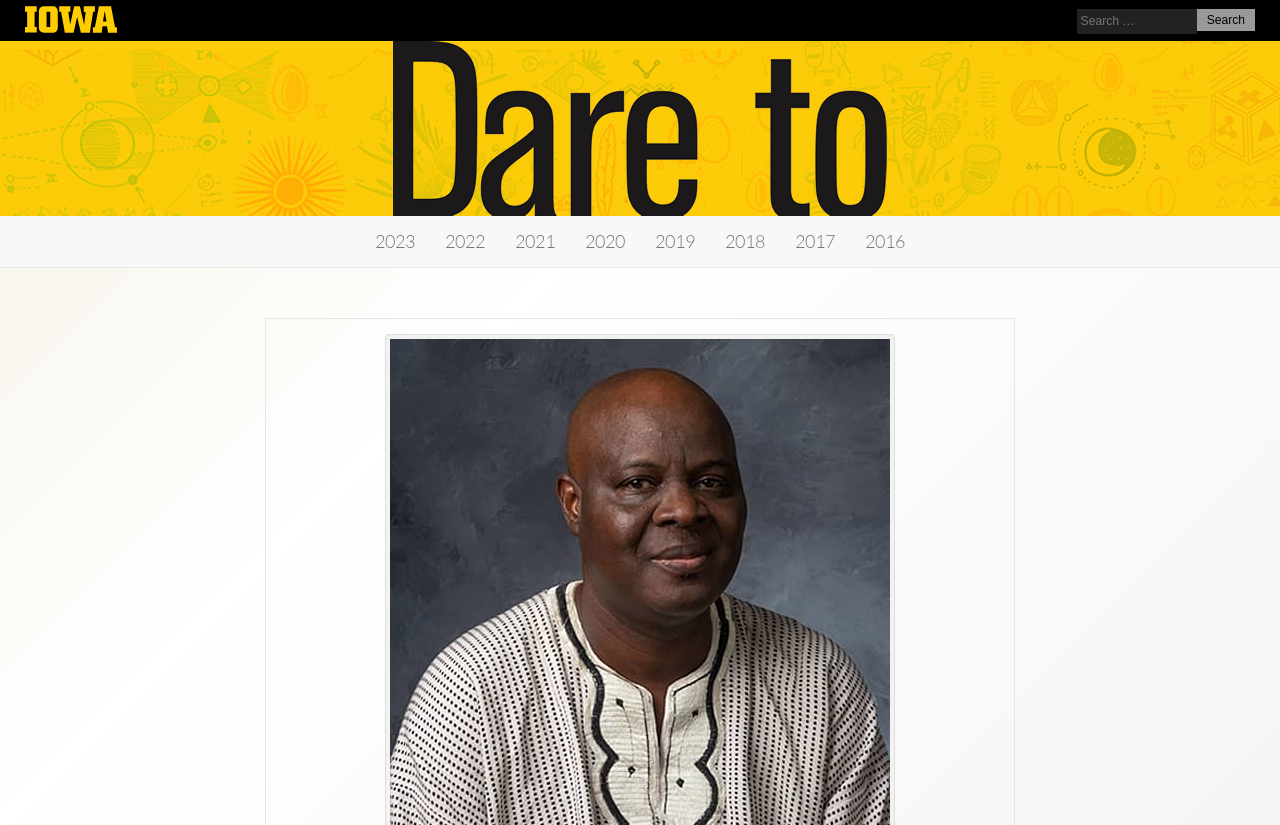What is the name of the university?
Based on the image, answer the question with a single word or brief phrase.

The University of Iowa